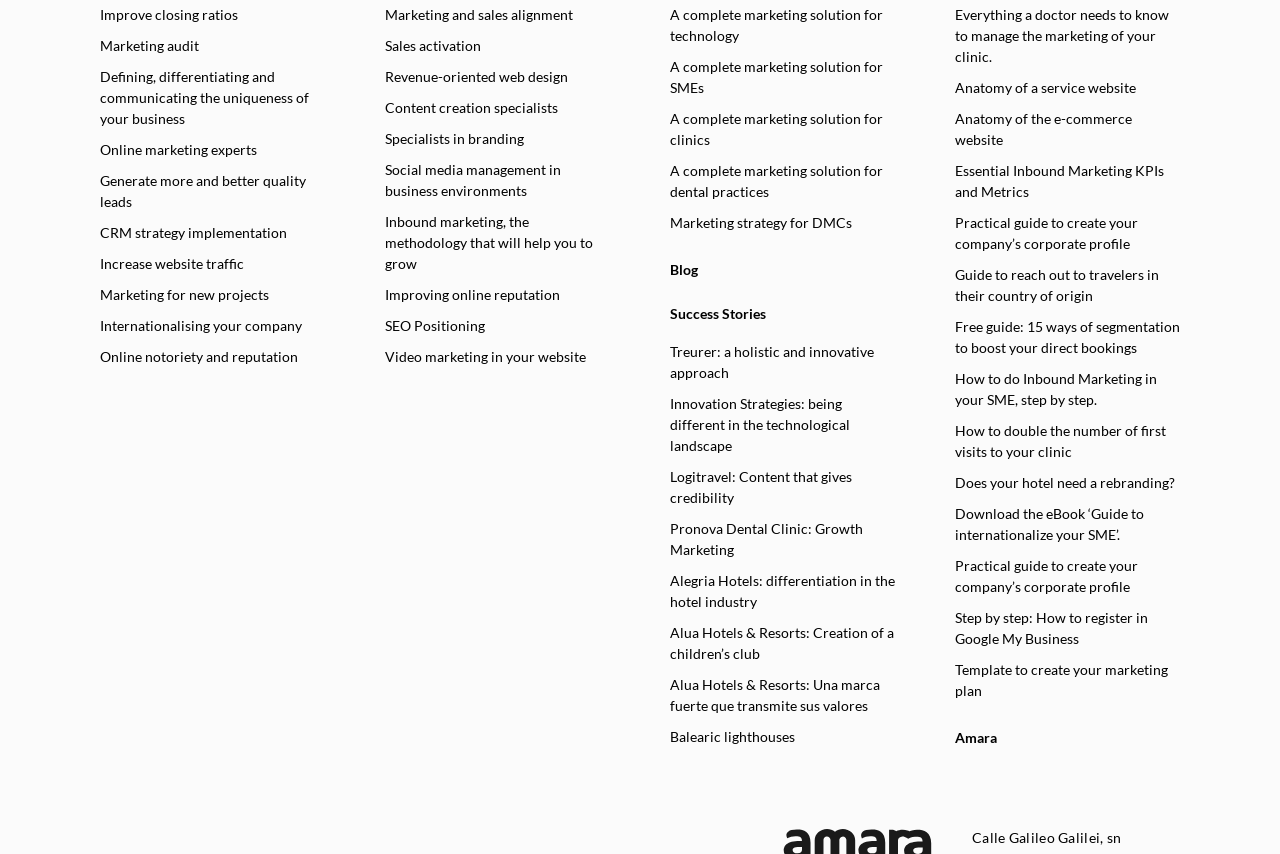Locate the bounding box coordinates of the clickable region to complete the following instruction: "Open search bar."

None